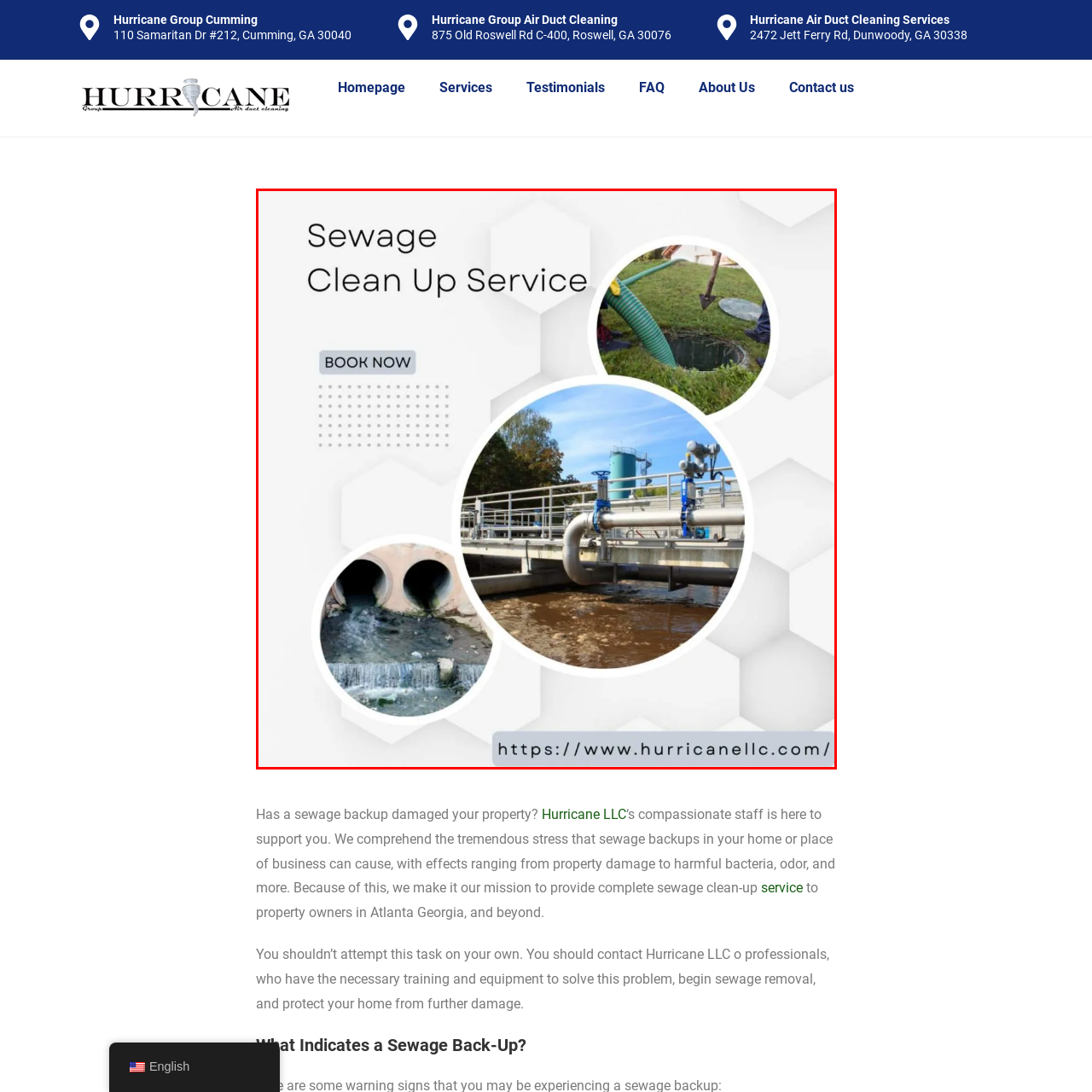Construct a detailed caption for the image enclosed in the red box.

The image showcases the "Sewage Clean Up Service" provided by Hurricane LLC, prominently featured against a modern and clean design. It includes multiple circular images: one depicting a worker extracting sewage with a green hose, another of a water filtration facility, and a third image showing wastewater flow through pipes, highlighting the service's focus on efficient sewage management and cleanup. Accompanying the visuals is a clear "BOOK NOW" button, encouraging immediate action from potential customers. The backdrop features a subtle geometric pattern, reinforcing a professional look, while the web address at the bottom leads users for more information on the services offered. This image effectively communicates the urgency and professionalism required in handling sewage cleanup, catering especially to residents in Atlanta, Georgia.